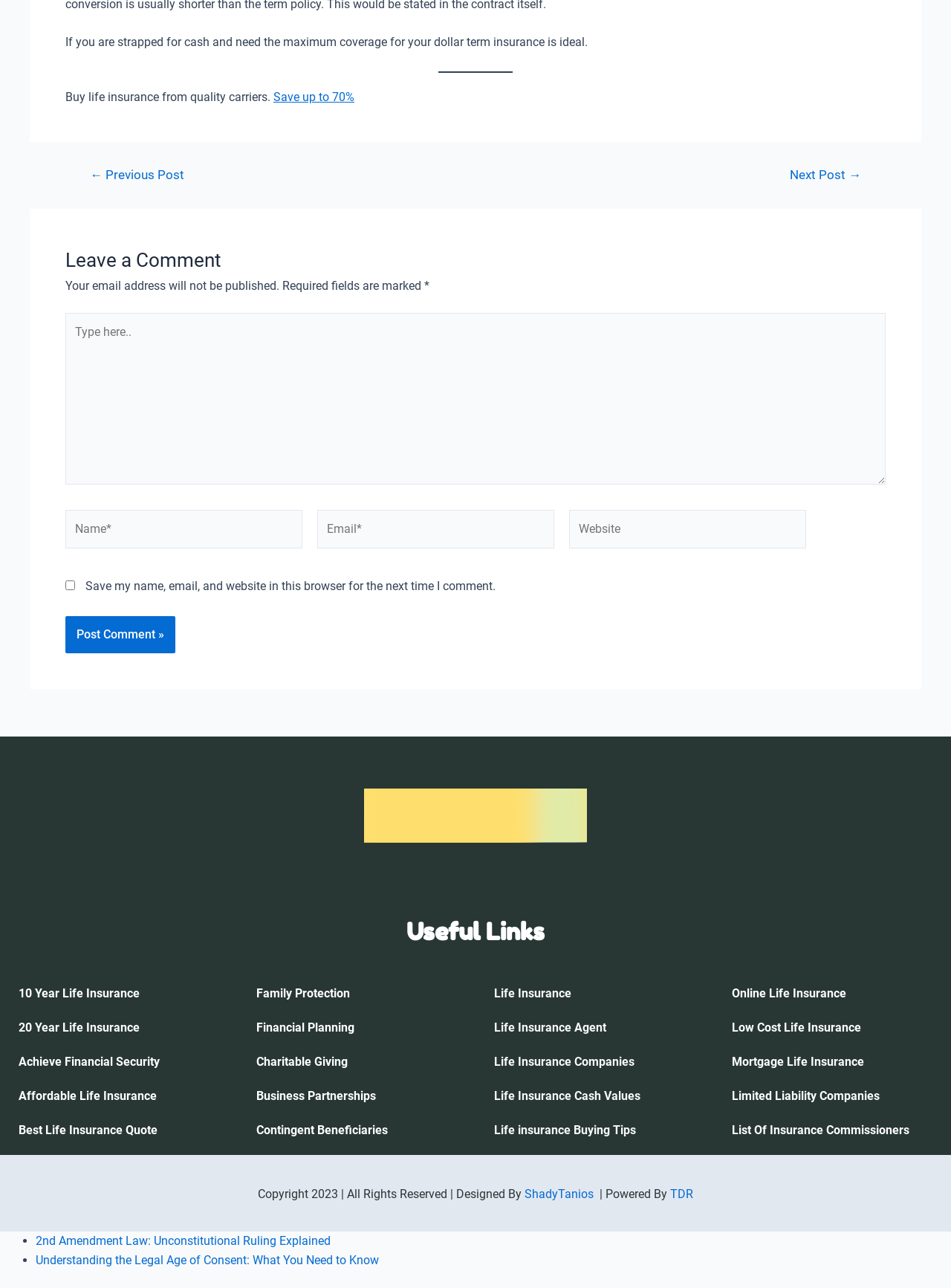Extract the bounding box coordinates of the UI element described by: "Best Life Insurance Quote". The coordinates should include four float numbers ranging from 0 to 1, e.g., [left, top, right, bottom].

[0.008, 0.864, 0.242, 0.891]